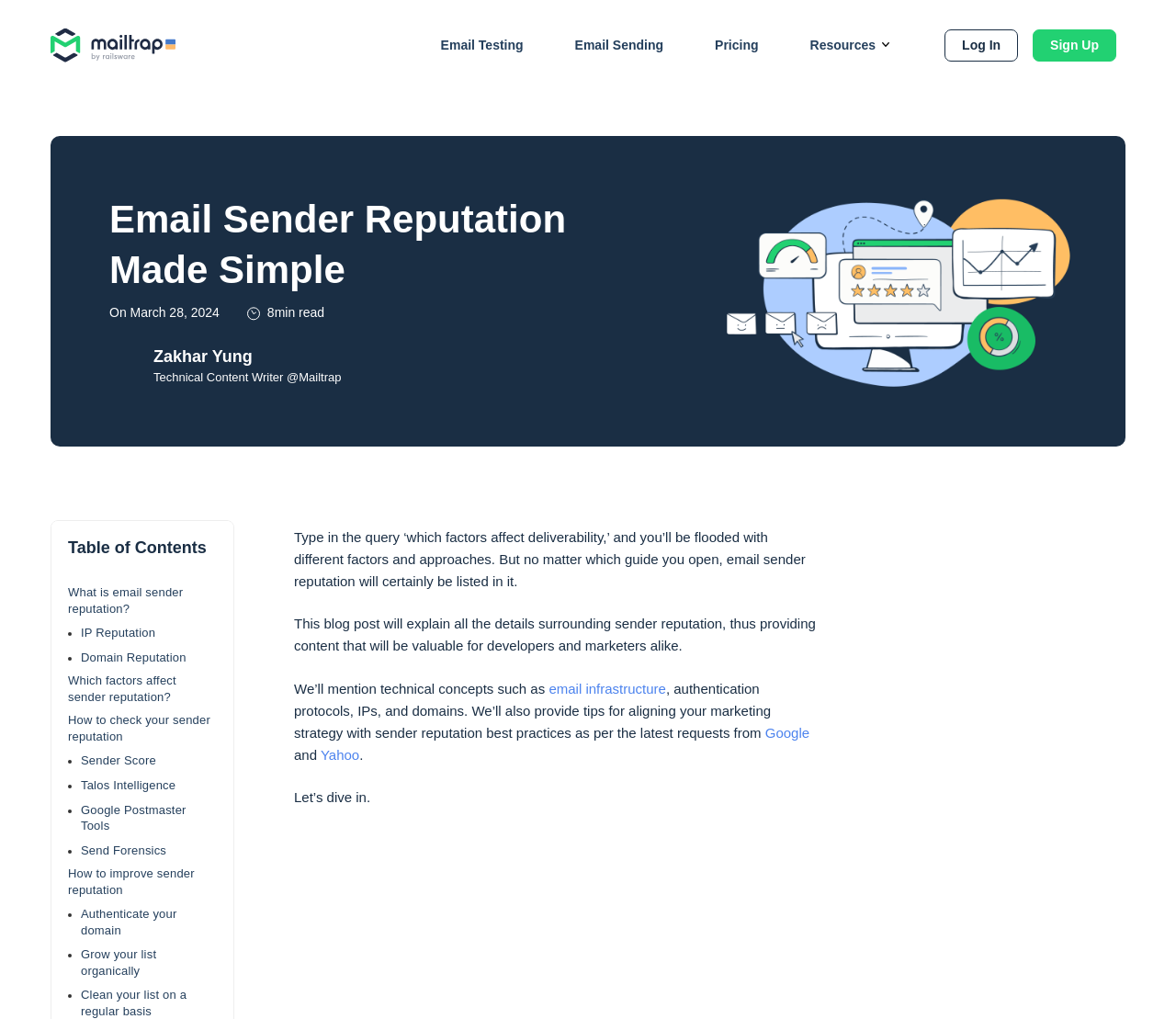What is the topic of this article?
Using the image as a reference, answer the question in detail.

Based on the heading 'Email Sender Reputation Made Simple' and the content of the article, it is clear that the topic of this article is email sender reputation.